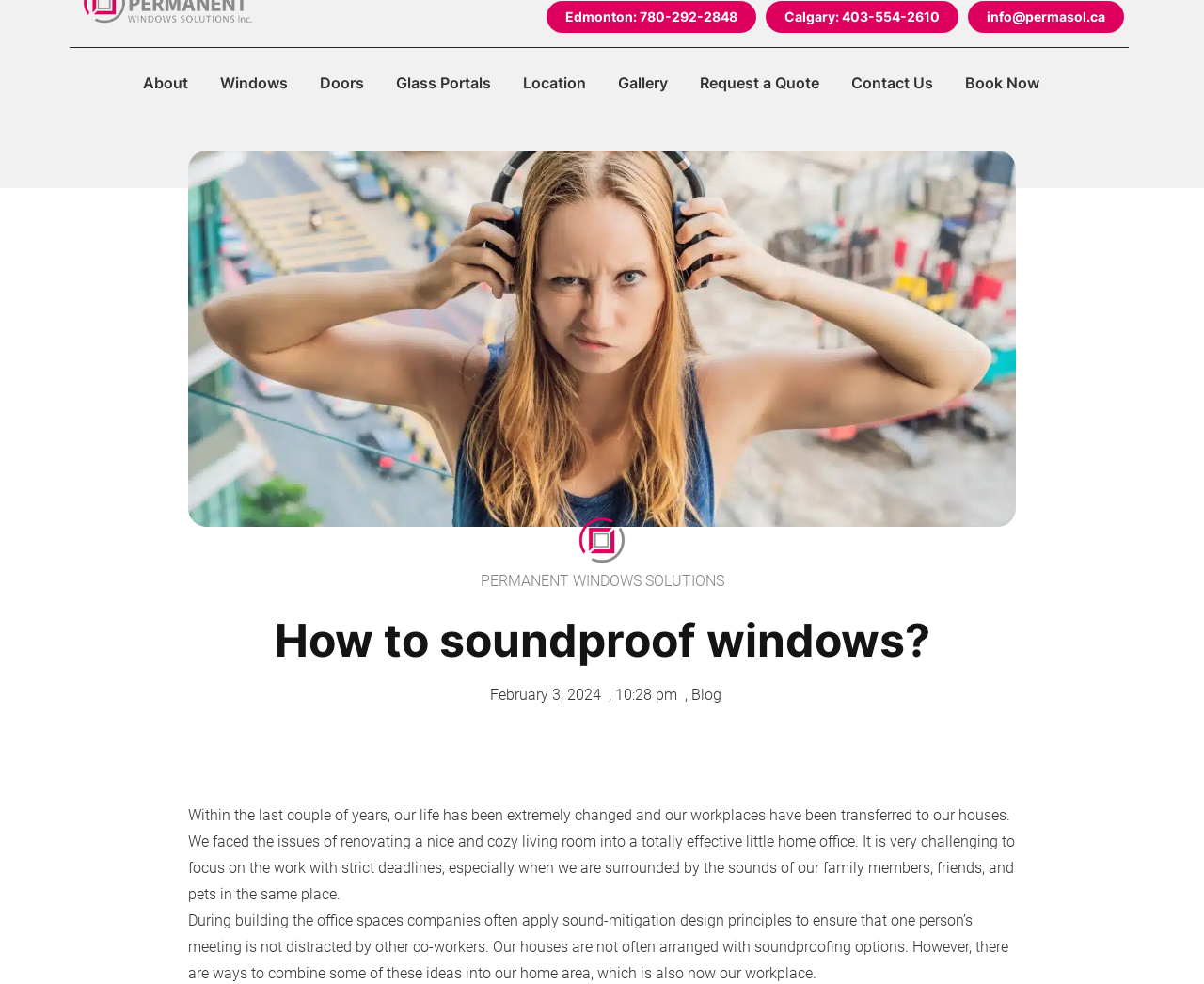Identify the bounding box coordinates of the section that should be clicked to achieve the task described: "Click the 'About' link".

[0.106, 0.063, 0.17, 0.105]